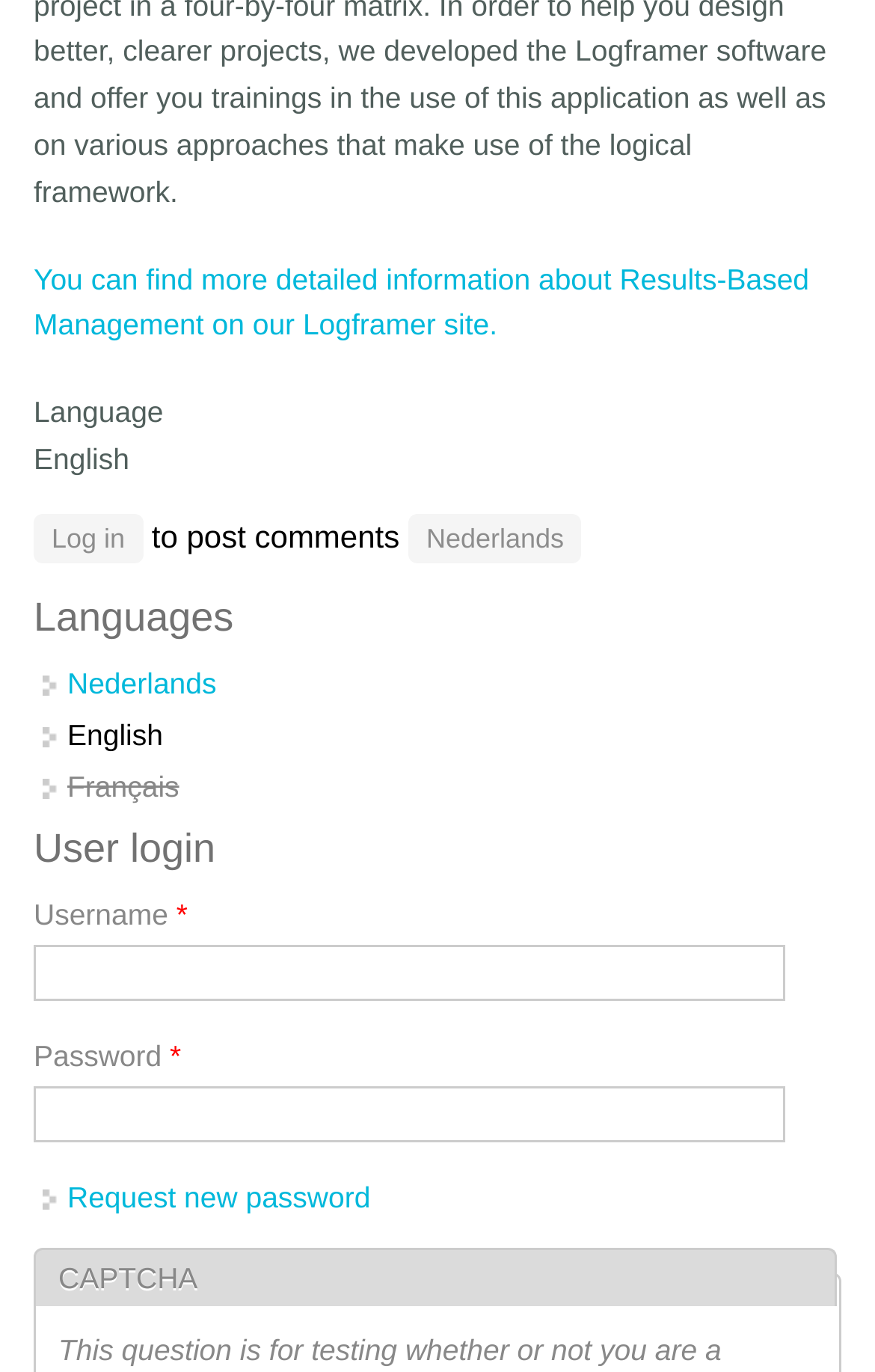Please identify the bounding box coordinates of the region to click in order to complete the task: "Request a new password". The coordinates must be four float numbers between 0 and 1, specified as [left, top, right, bottom].

[0.077, 0.86, 0.423, 0.885]